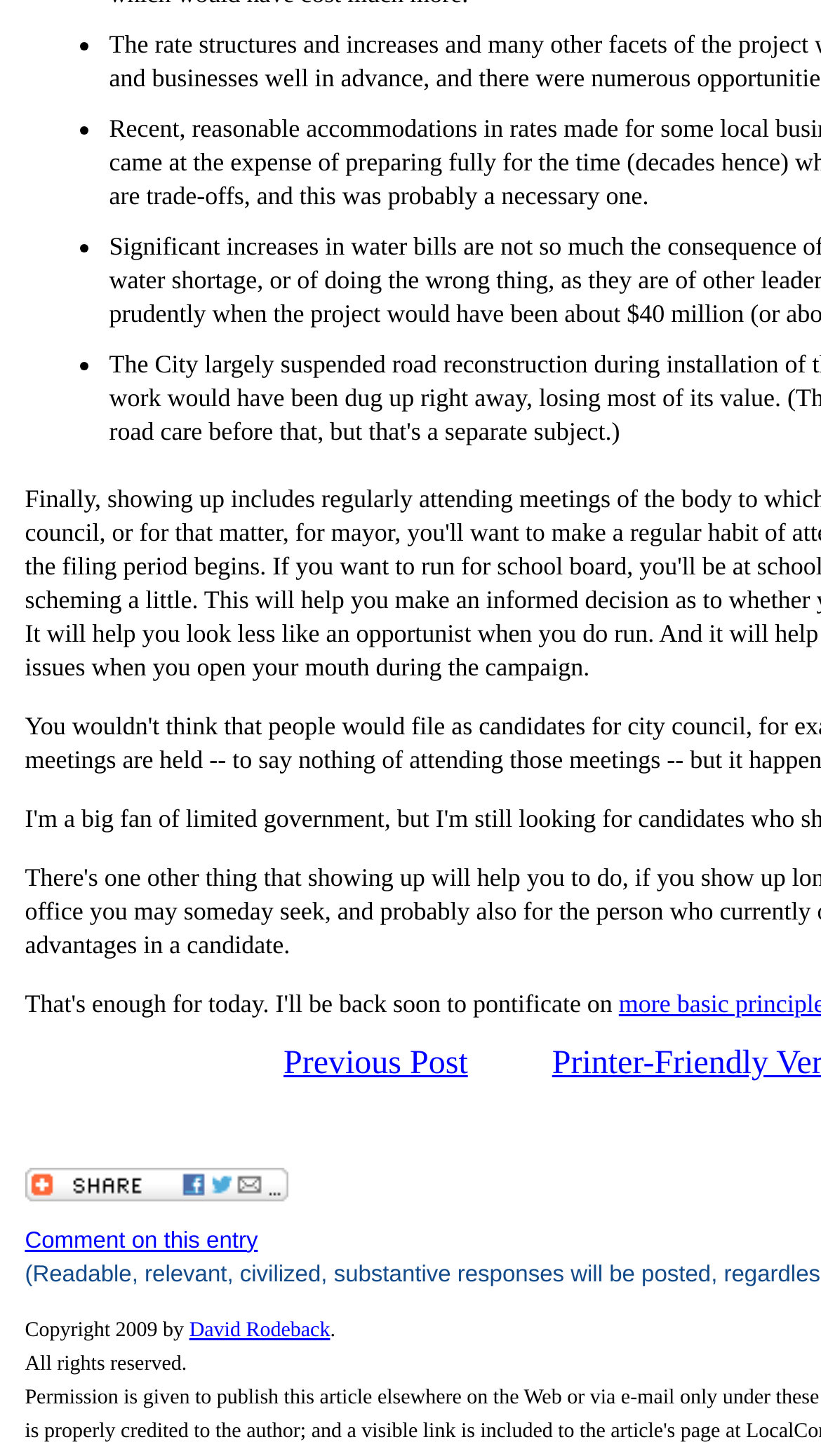Answer this question using a single word or a brief phrase:
How many links are there at the bottom of the webpage?

3